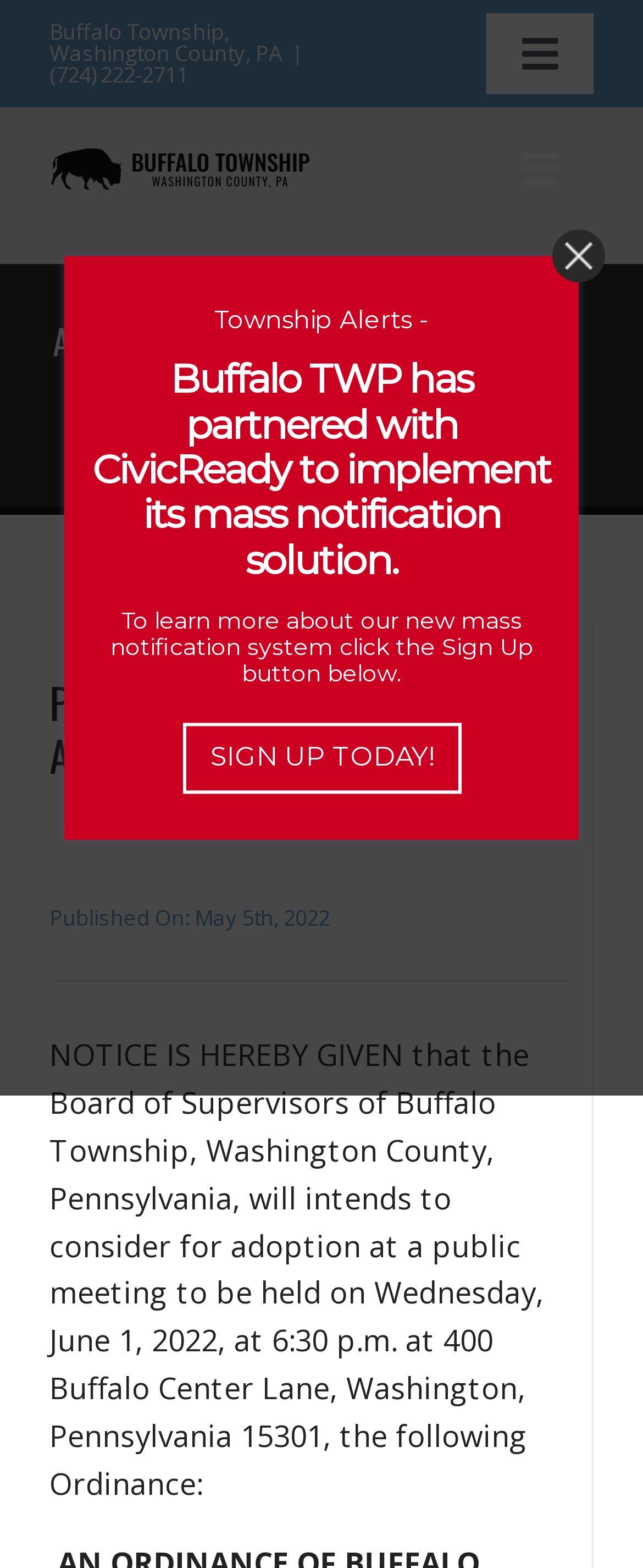Where is the public meeting on June 1, 2022, located?
Please provide a comprehensive answer based on the information in the image.

The webpage specifies that the public meeting will be held at 400 Buffalo Center Lane, Washington, Pennsylvania 15301, which is the address of the meeting location.